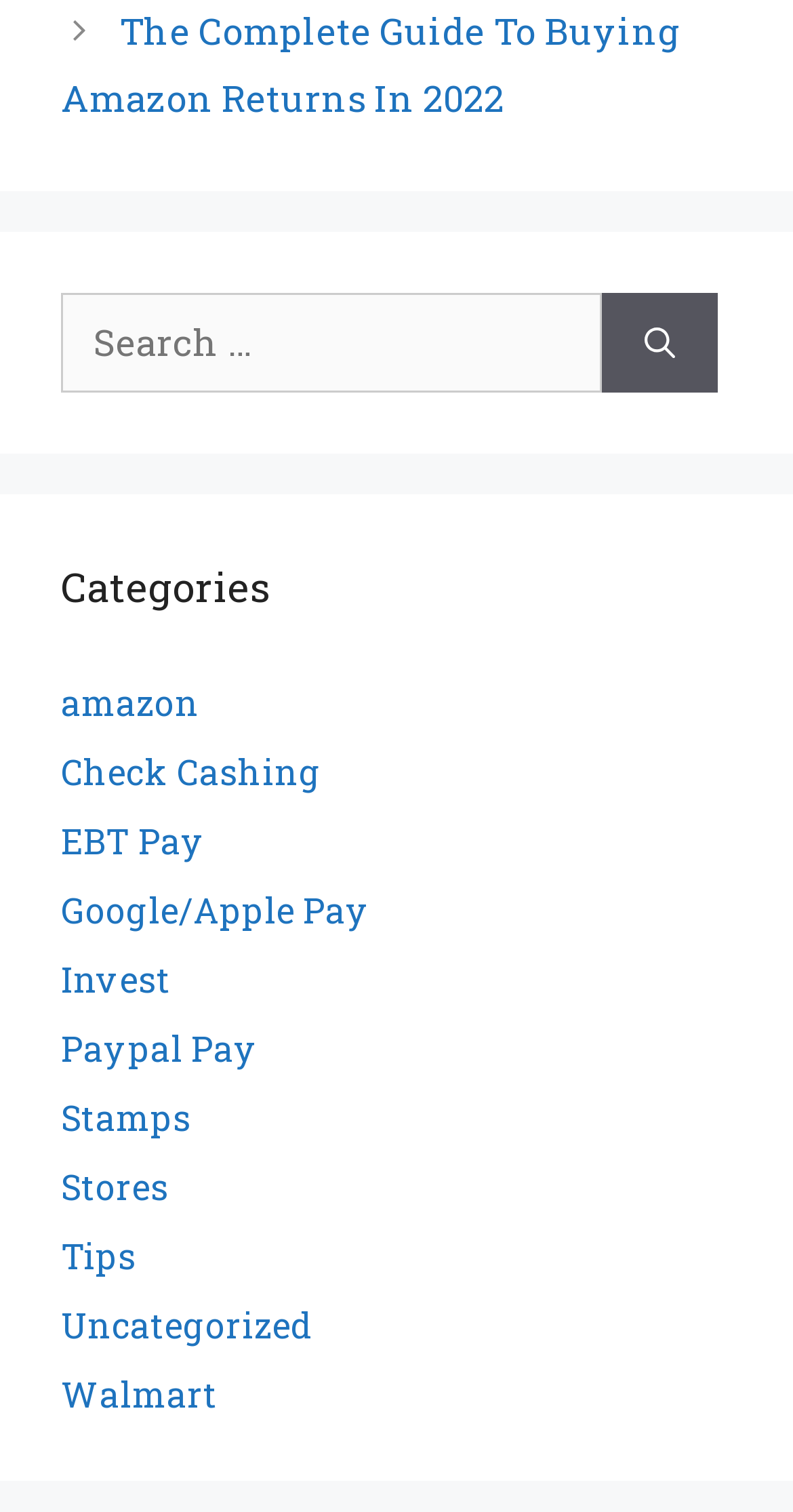Please specify the bounding box coordinates of the clickable section necessary to execute the following command: "Click on the 'Next' button".

[0.077, 0.004, 0.858, 0.08]